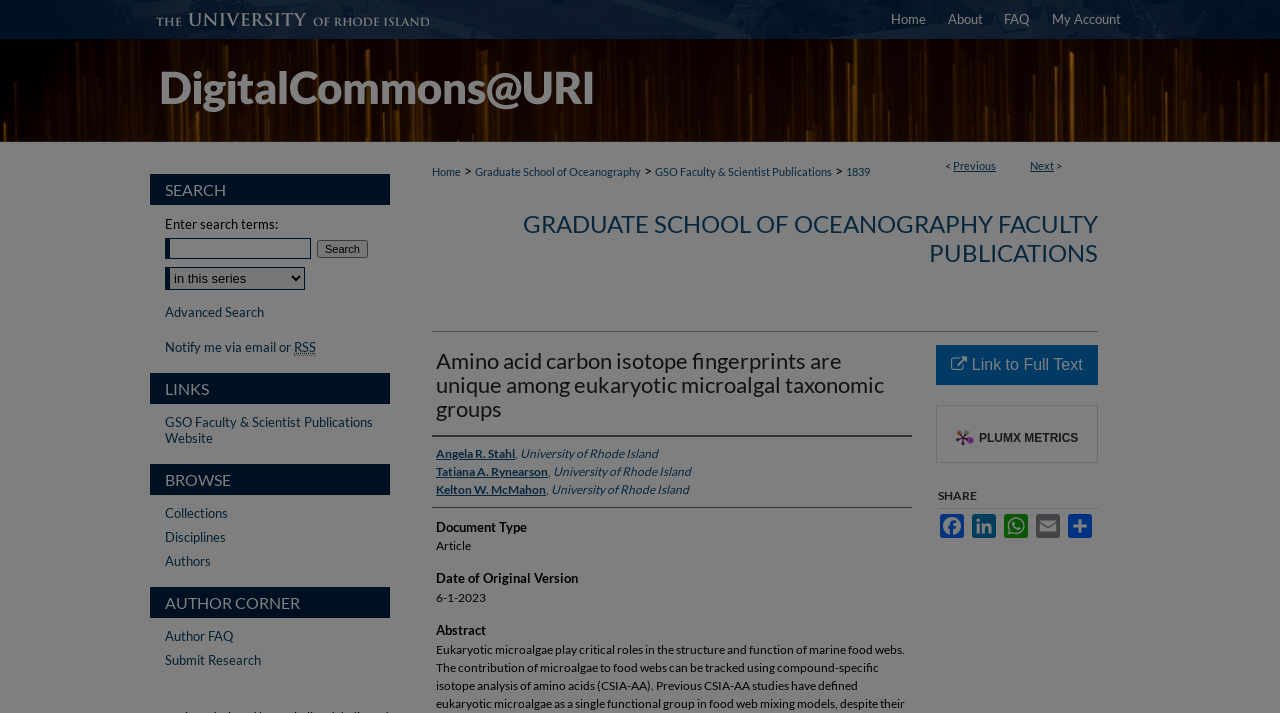Please give a succinct answer using a single word or phrase:
What is the title of the publication?

Amino acid carbon isotope fingerprints are unique among eukaryotic microalgal taxonomic groups